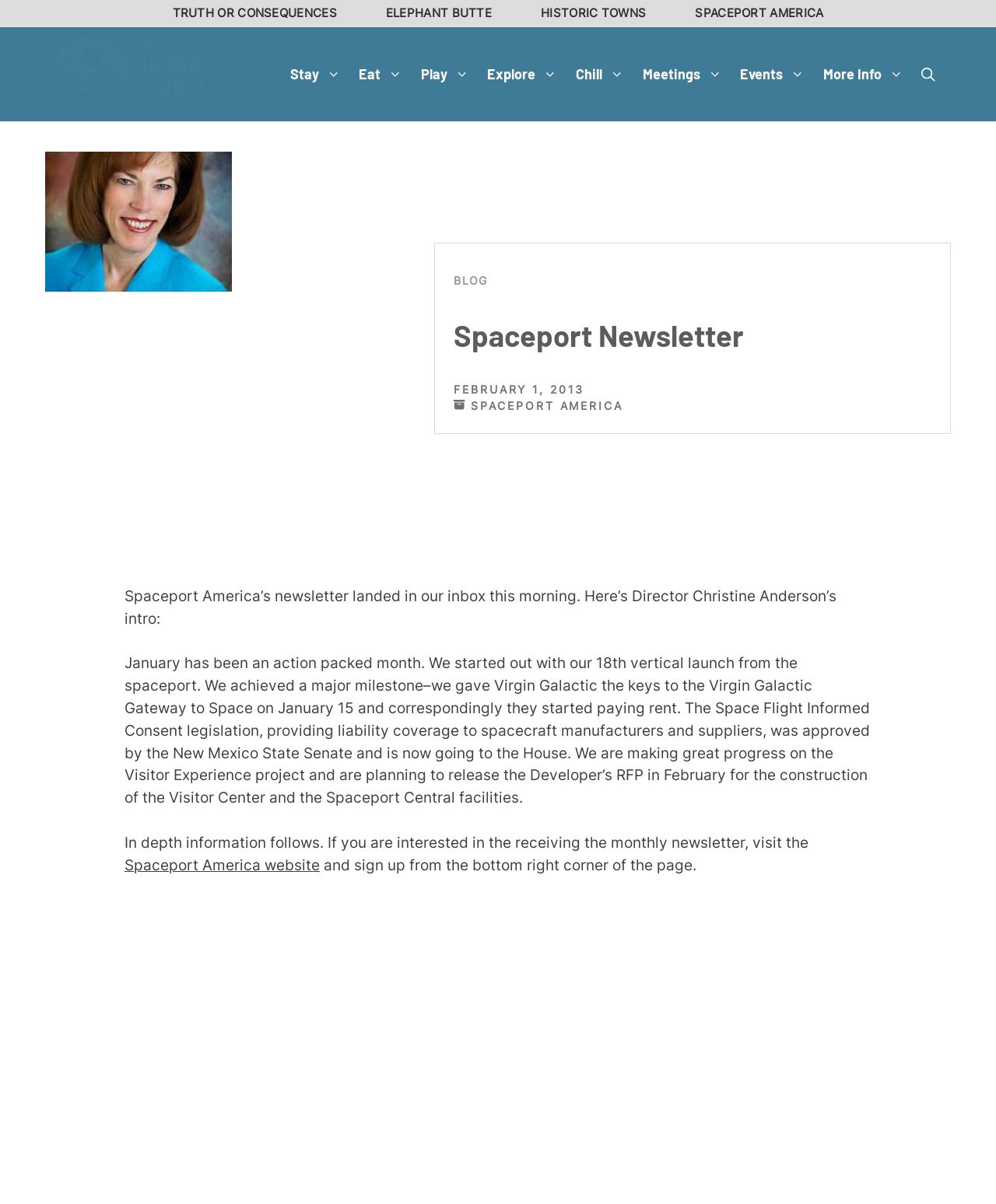Answer this question in one word or a short phrase: What is the purpose of the Visitor Experience project?

To construct the Visitor Center and the Spaceport Central facilities